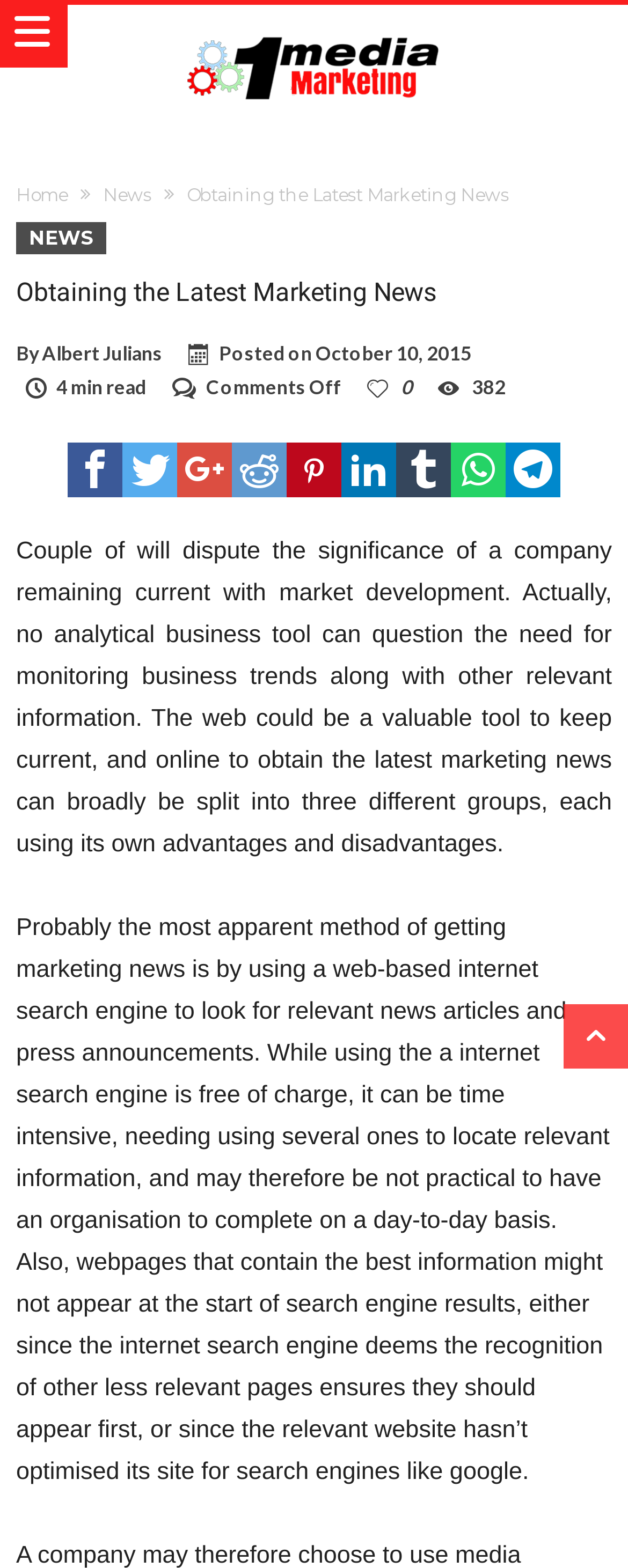Bounding box coordinates must be specified in the format (top-left x, top-left y, bottom-right x, bottom-right y). All values should be floating point numbers between 0 and 1. What are the bounding box coordinates of the UI element described as: Share on Pinterest

[0.456, 0.282, 0.544, 0.317]